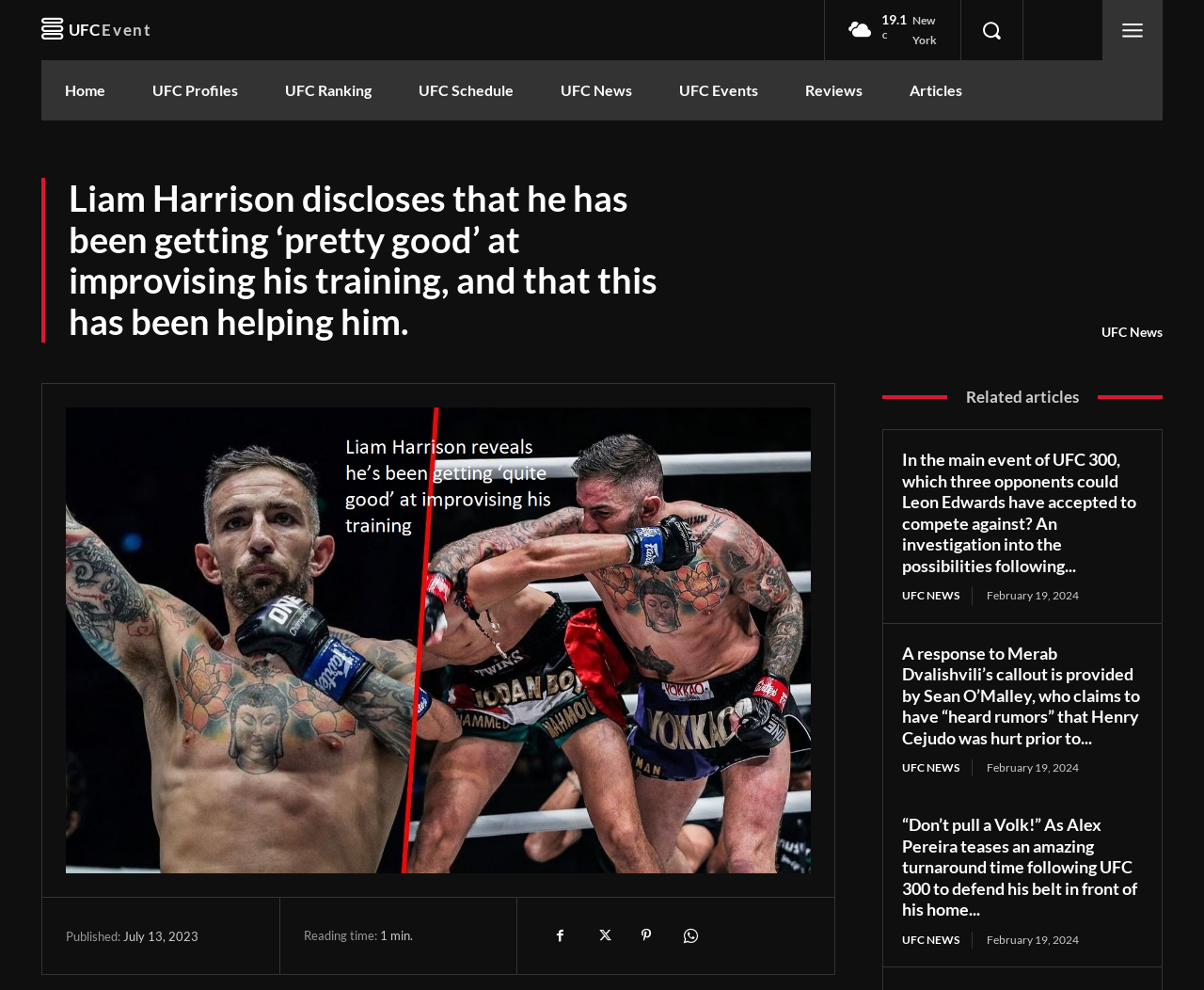Answer with a single word or phrase: 
What is the location mentioned?

New York